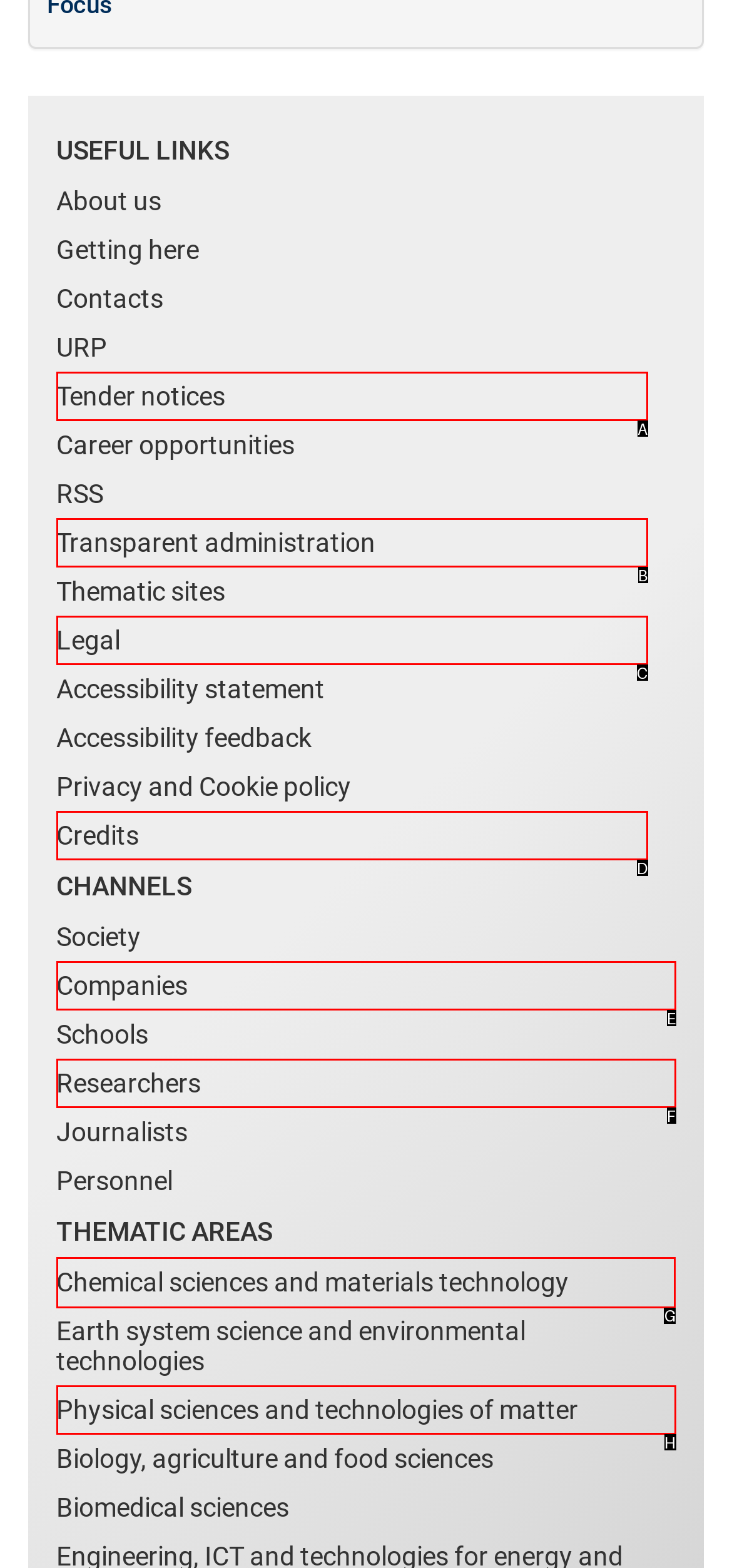Tell me which one HTML element I should click to complete this task: Read about Chemical sciences and materials technology Answer with the option's letter from the given choices directly.

G